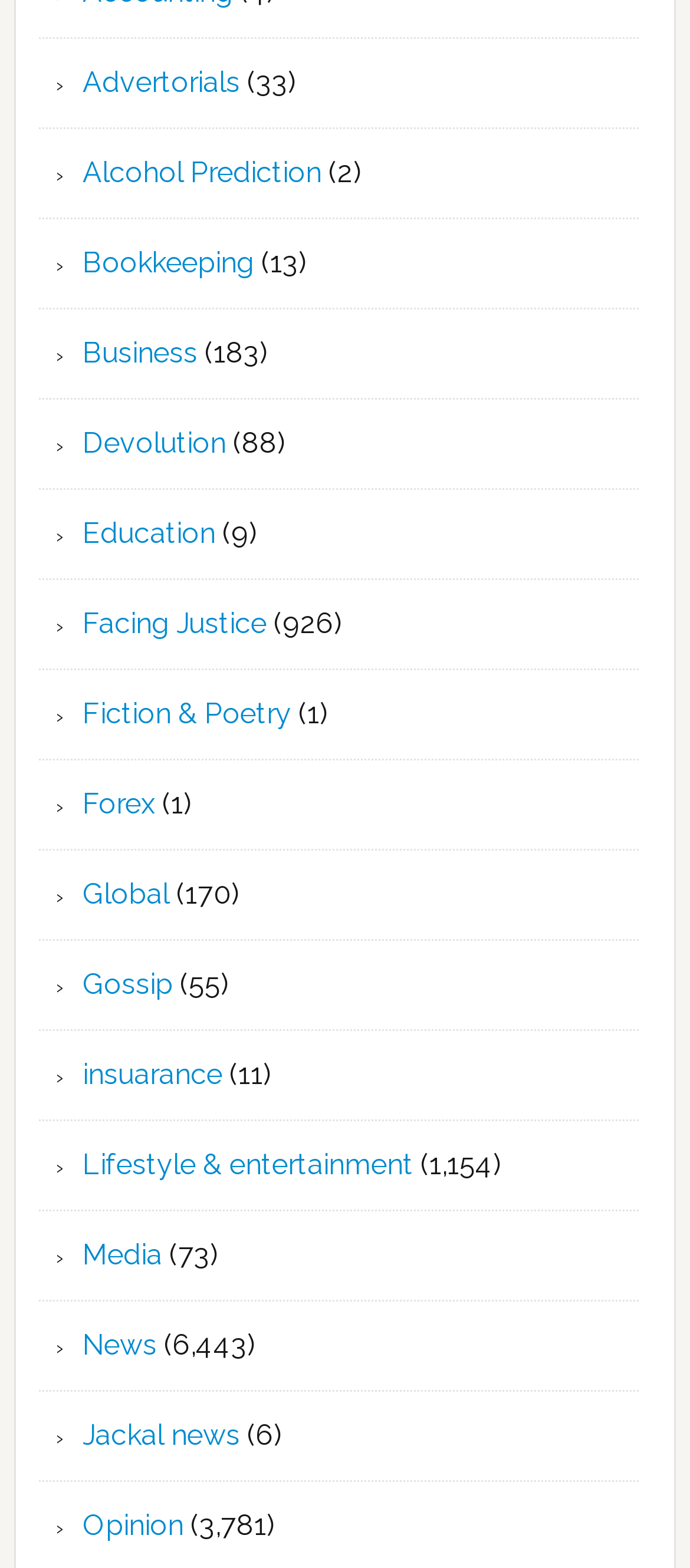Indicate the bounding box coordinates of the element that needs to be clicked to satisfy the following instruction: "Click on 'PROBLEM & SOLUTION'". The coordinates should be four float numbers between 0 and 1, i.e., [left, top, right, bottom].

None